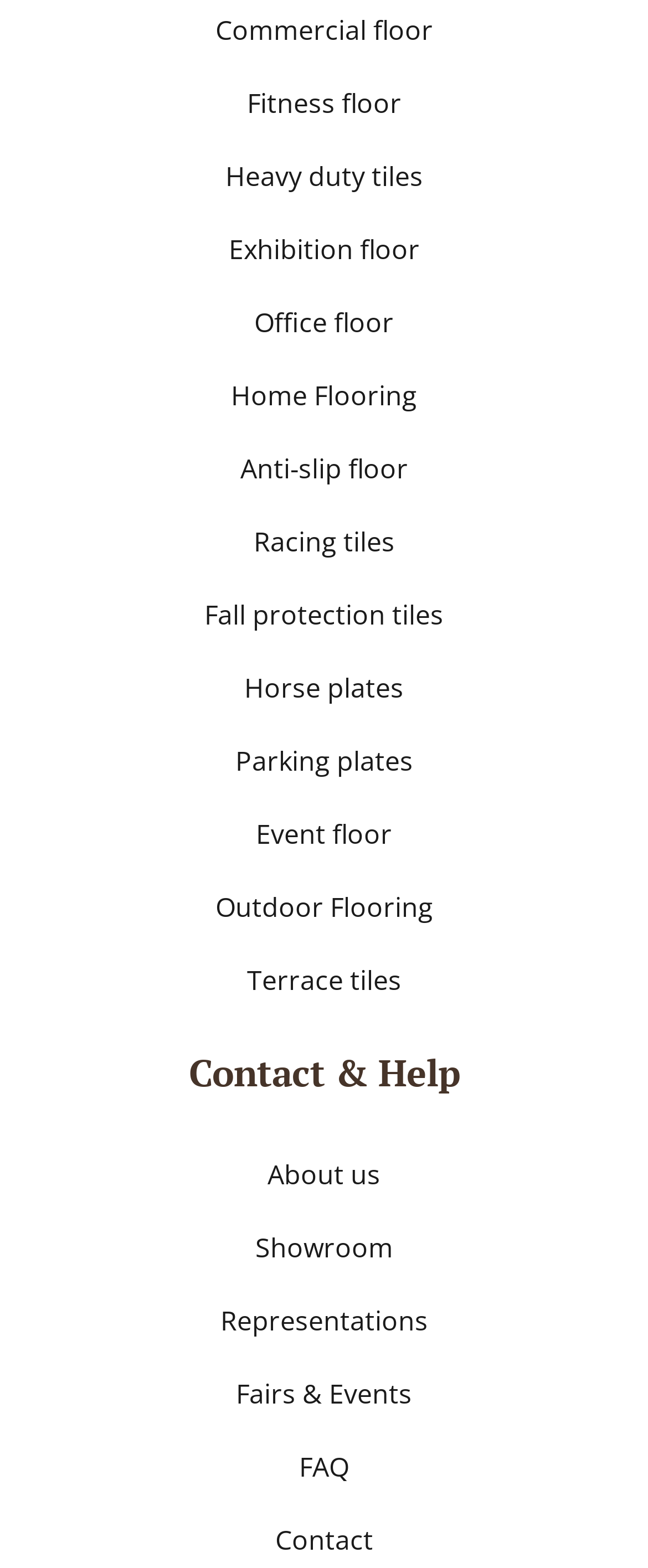Analyze the image and give a detailed response to the question:
Is there a link to a showroom on the webpage?

I searched the webpage and found a link labeled Showroom, which suggests that the webpage provides access to a showroom.